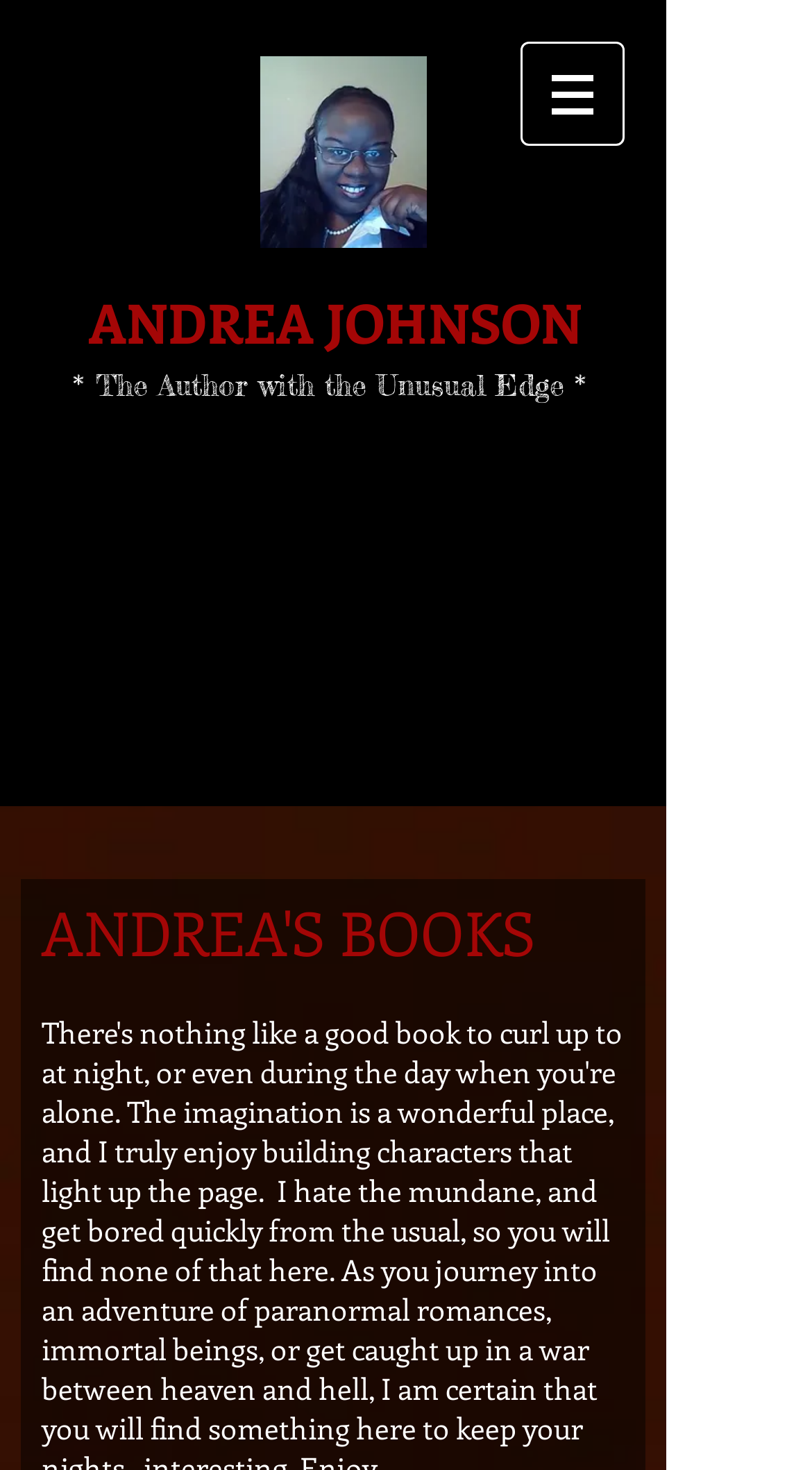Answer the following query with a single word or phrase:
Is the menu expanded?

False